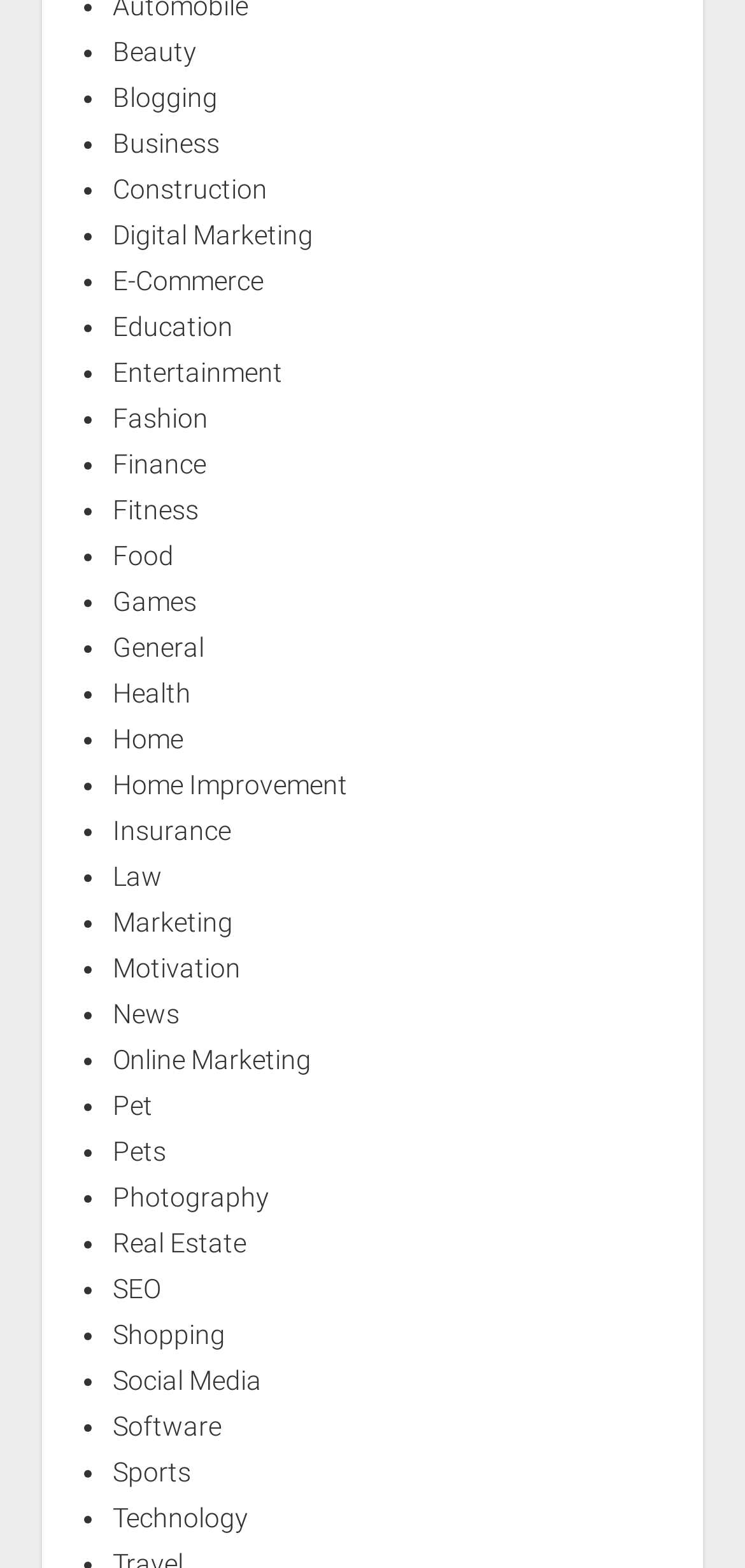Locate the bounding box coordinates of the element you need to click to accomplish the task described by this instruction: "Click on the 'TPSODL Bags Kalinga Environment Excellence Award' news link".

None